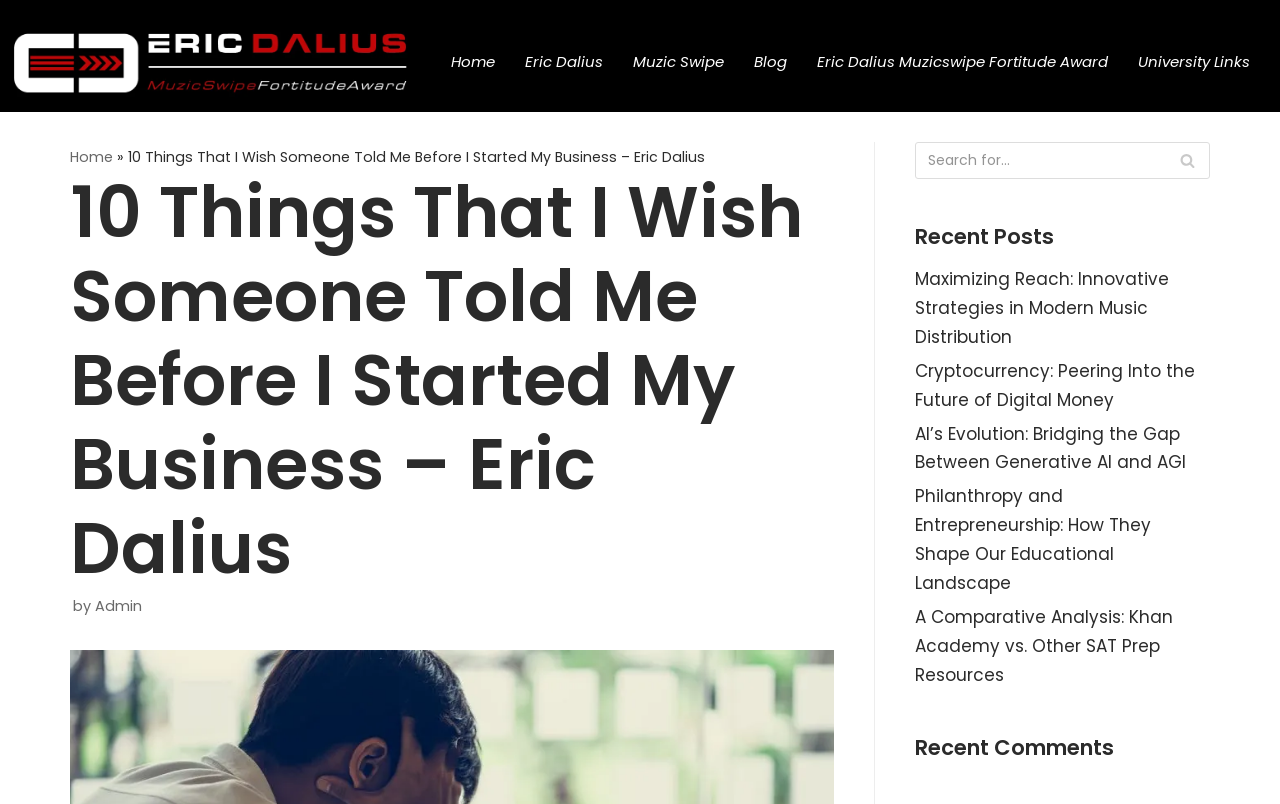Provide the bounding box coordinates for the area that should be clicked to complete the instruction: "Search for something".

[0.715, 0.177, 0.945, 0.223]